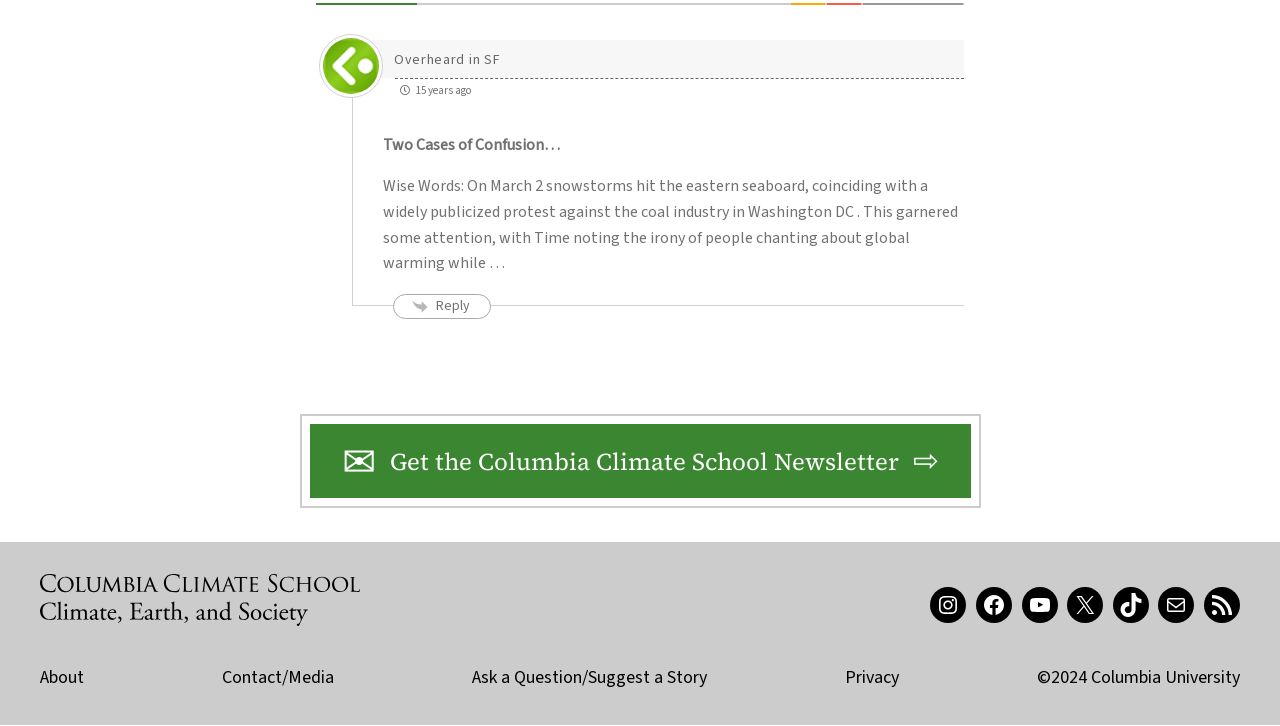How many links are there in the footer?
Could you answer the question in a detailed manner, providing as much information as possible?

I counted the number of links in the footer by looking at the links at the bottom of the page, which include About, Contact/Media, Ask a Question/Suggest a Story, Privacy, and ©2024 Columbia University.